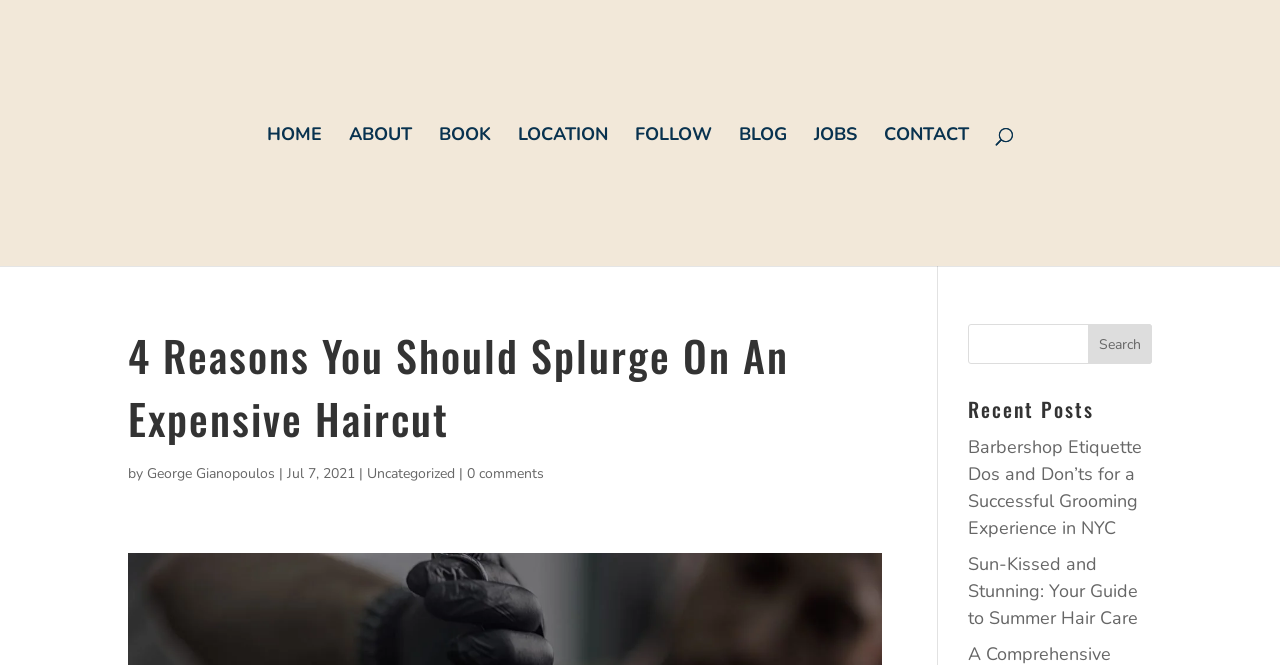Please answer the following question using a single word or phrase: 
How many links are there in the navigation menu?

7